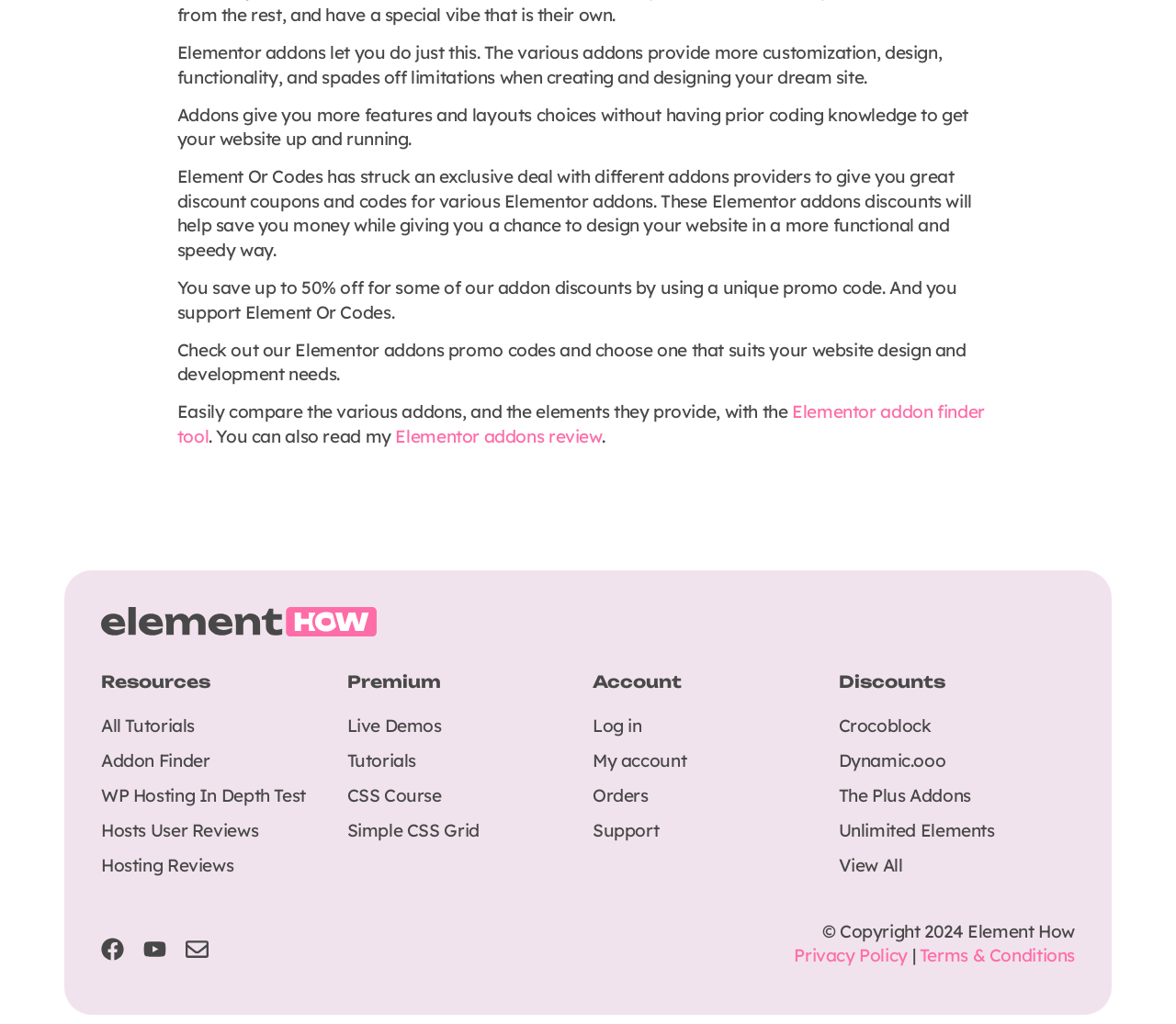Respond with a single word or short phrase to the following question: 
How can you access premium content on the website?

Through the 'Premium' section